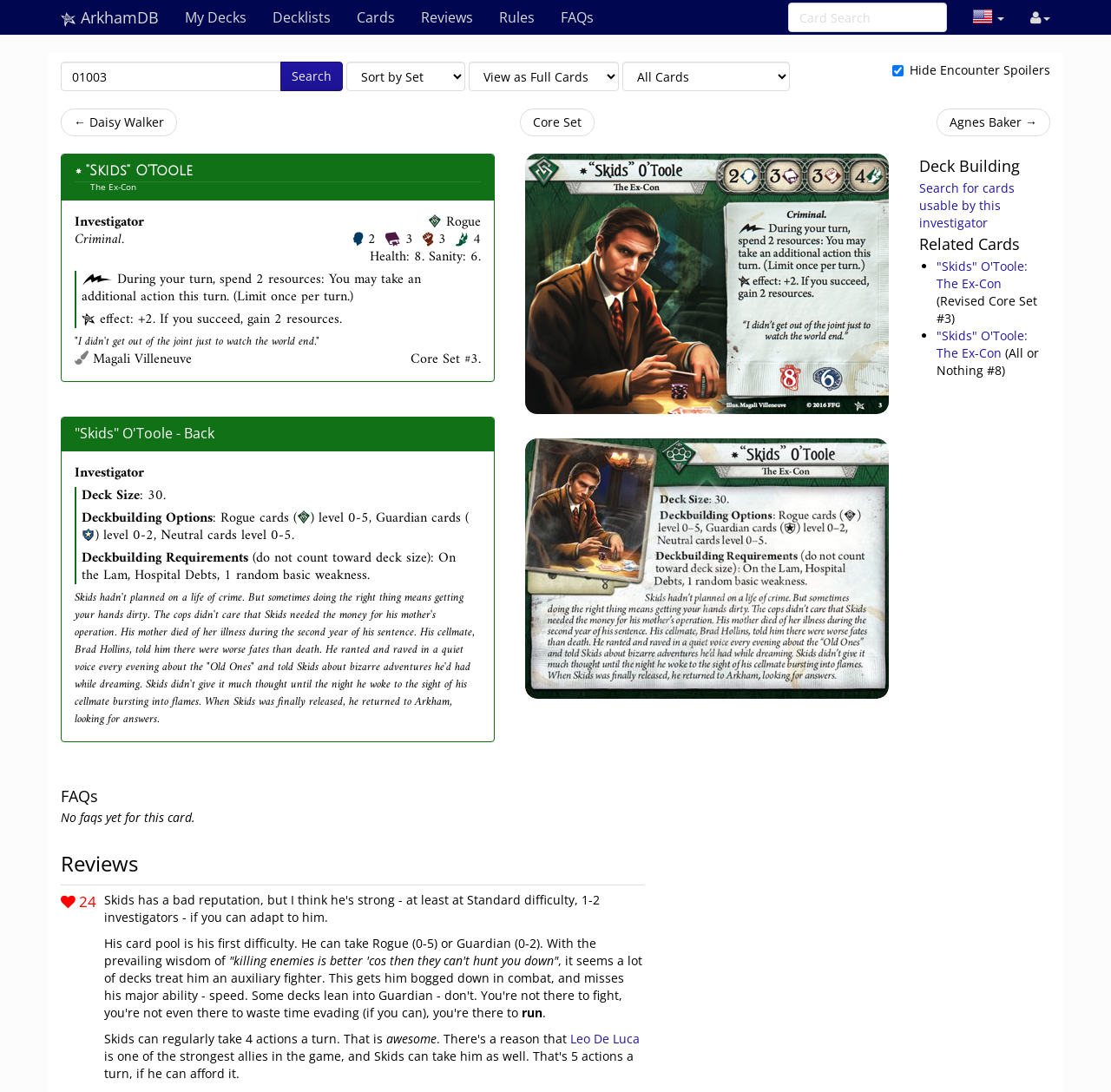Please answer the following question using a single word or phrase: 
How many resources can be gained if the elder sign effect succeeds?

2 resources